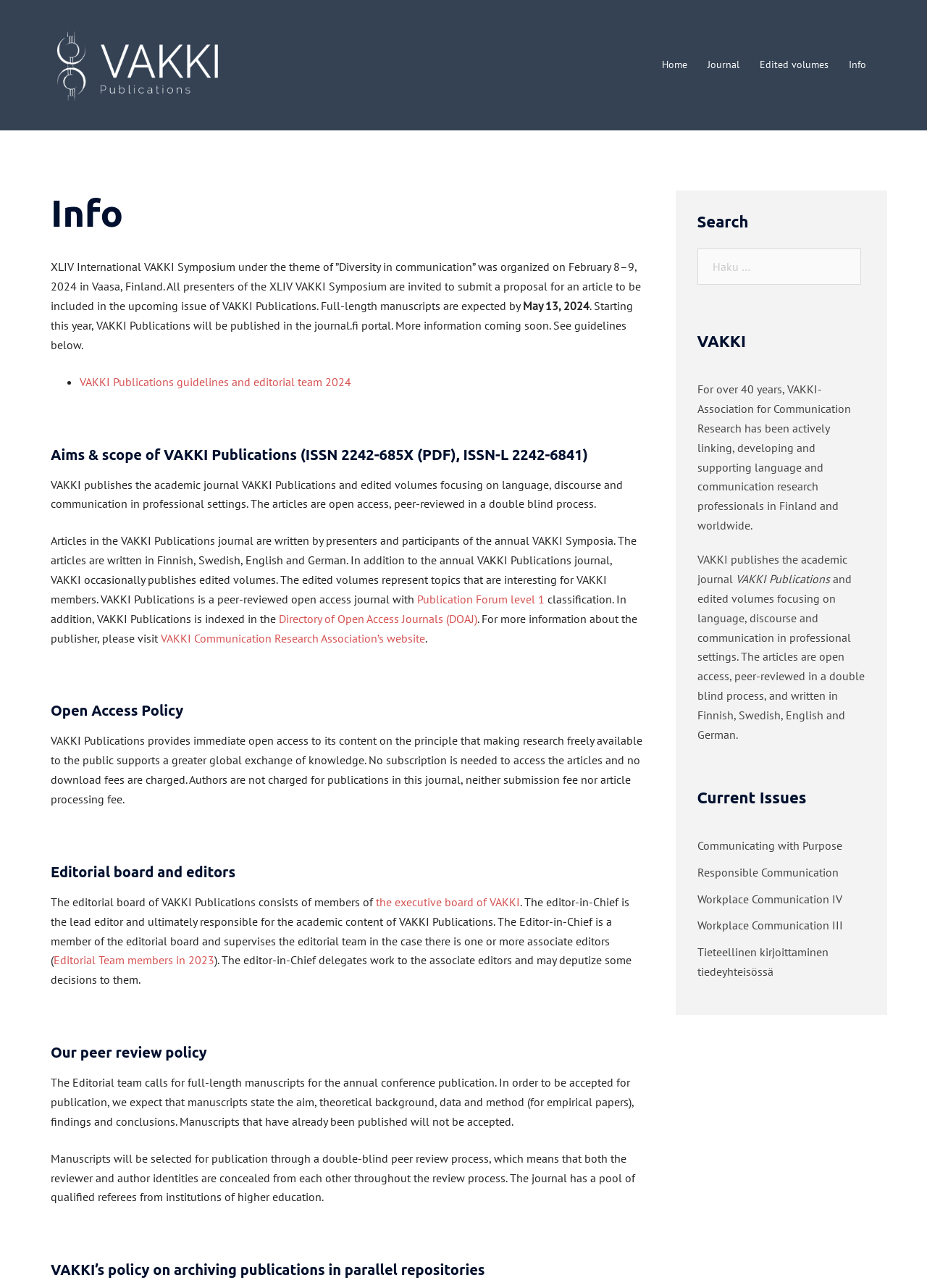What is the deadline for submitting full-length manuscripts?
Examine the image and give a concise answer in one word or a short phrase.

May 13, 2024